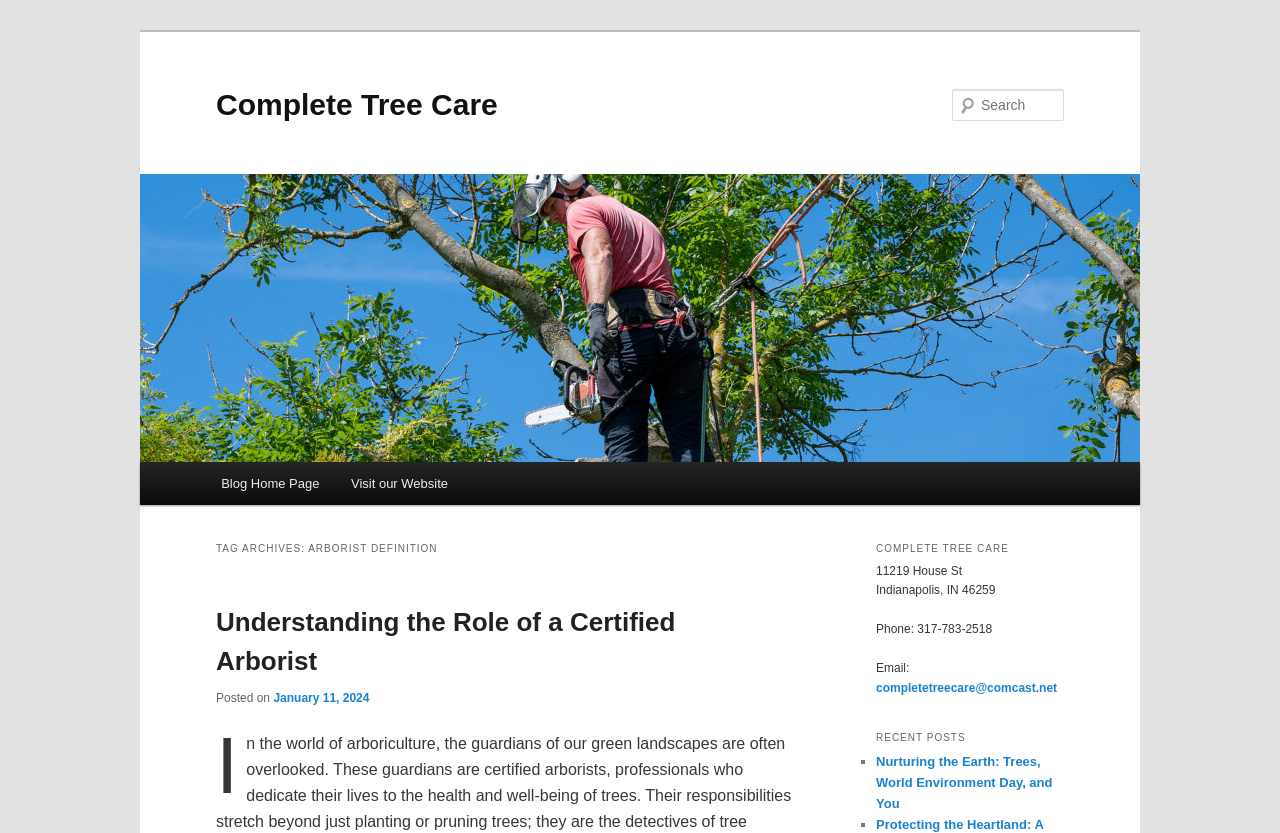What is the name of the company?
Using the information presented in the image, please offer a detailed response to the question.

The company name can be found in the heading element with the text 'Complete Tree Care' which is located at the top of the webpage, and also in the link element with the same text.